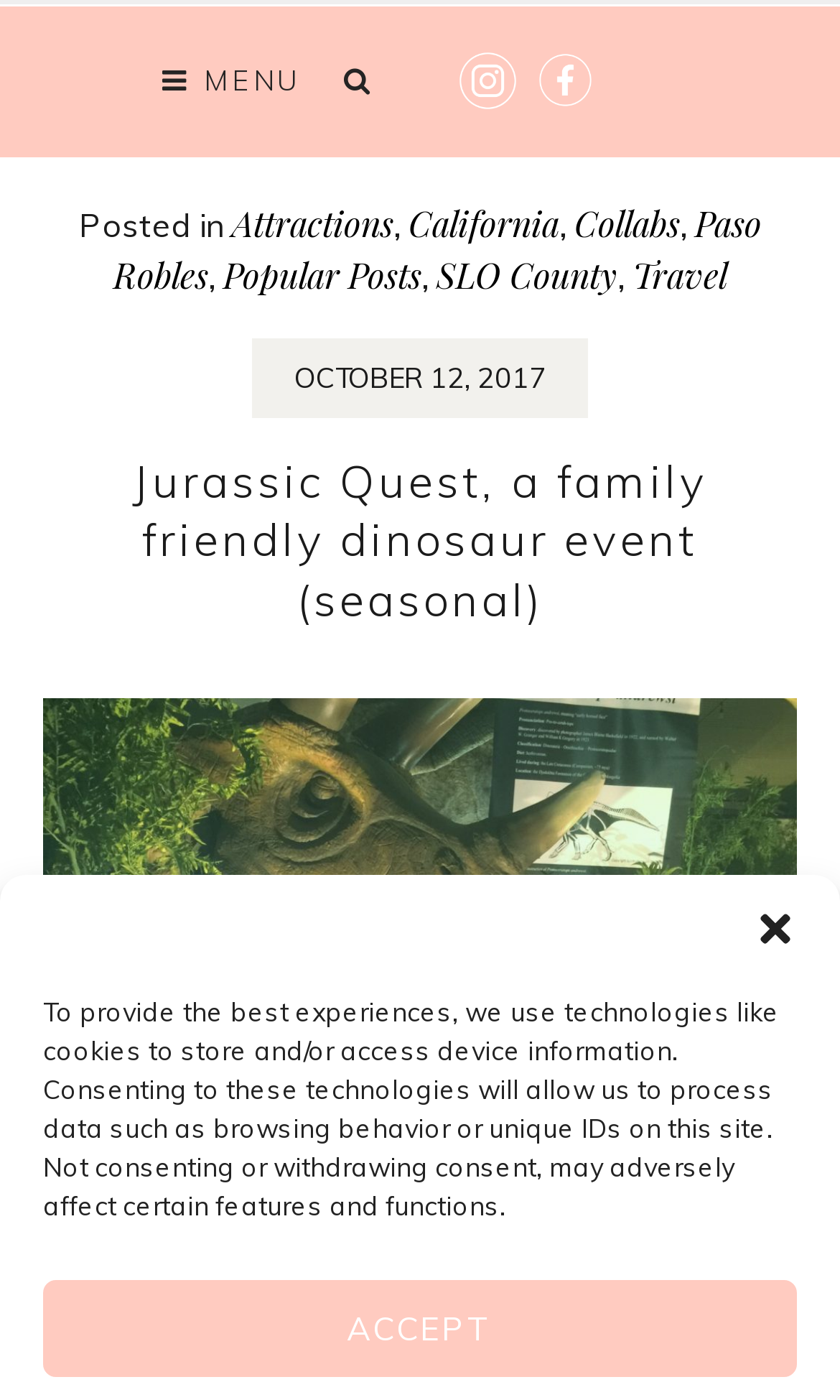Give a concise answer using only one word or phrase for this question:
How many social media links are available?

2